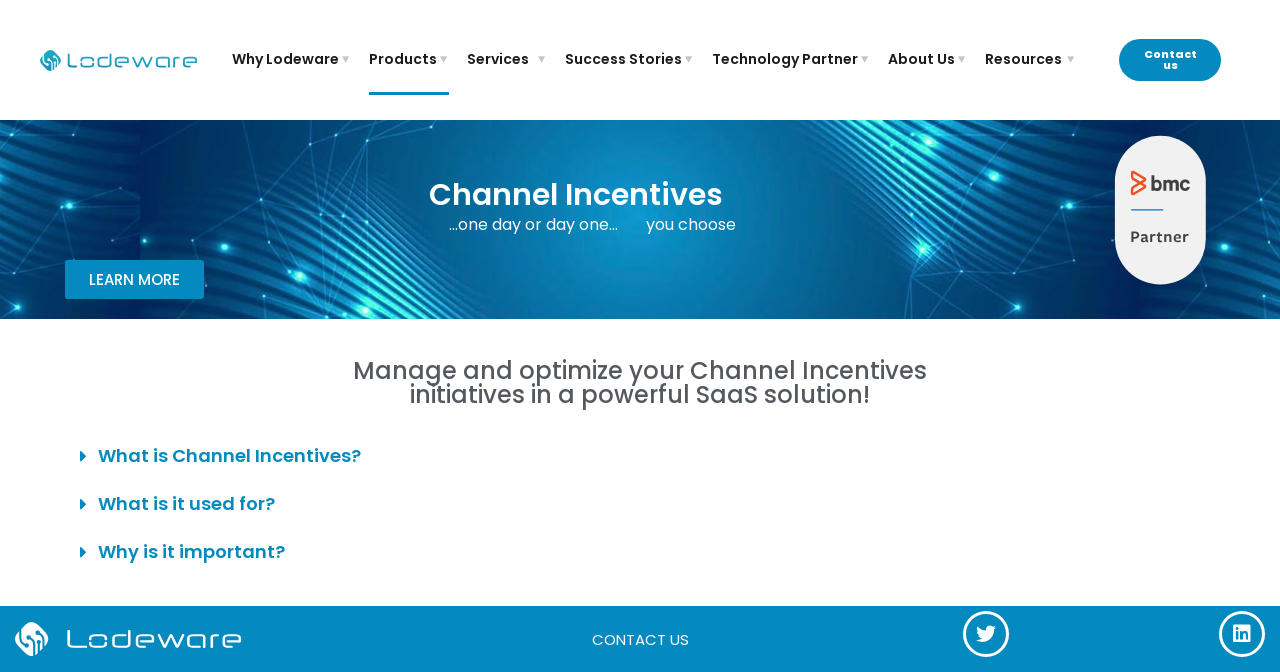Can you give a detailed response to the following question using the information from the image? What is the purpose of the 'LEARN MORE' button?

The 'LEARN MORE' button is located below the heading 'Manage and optimize your Channel Incentives initiatives in a powerful SaaS solution!' and is likely intended to provide more information about Channel Incentives to the user.